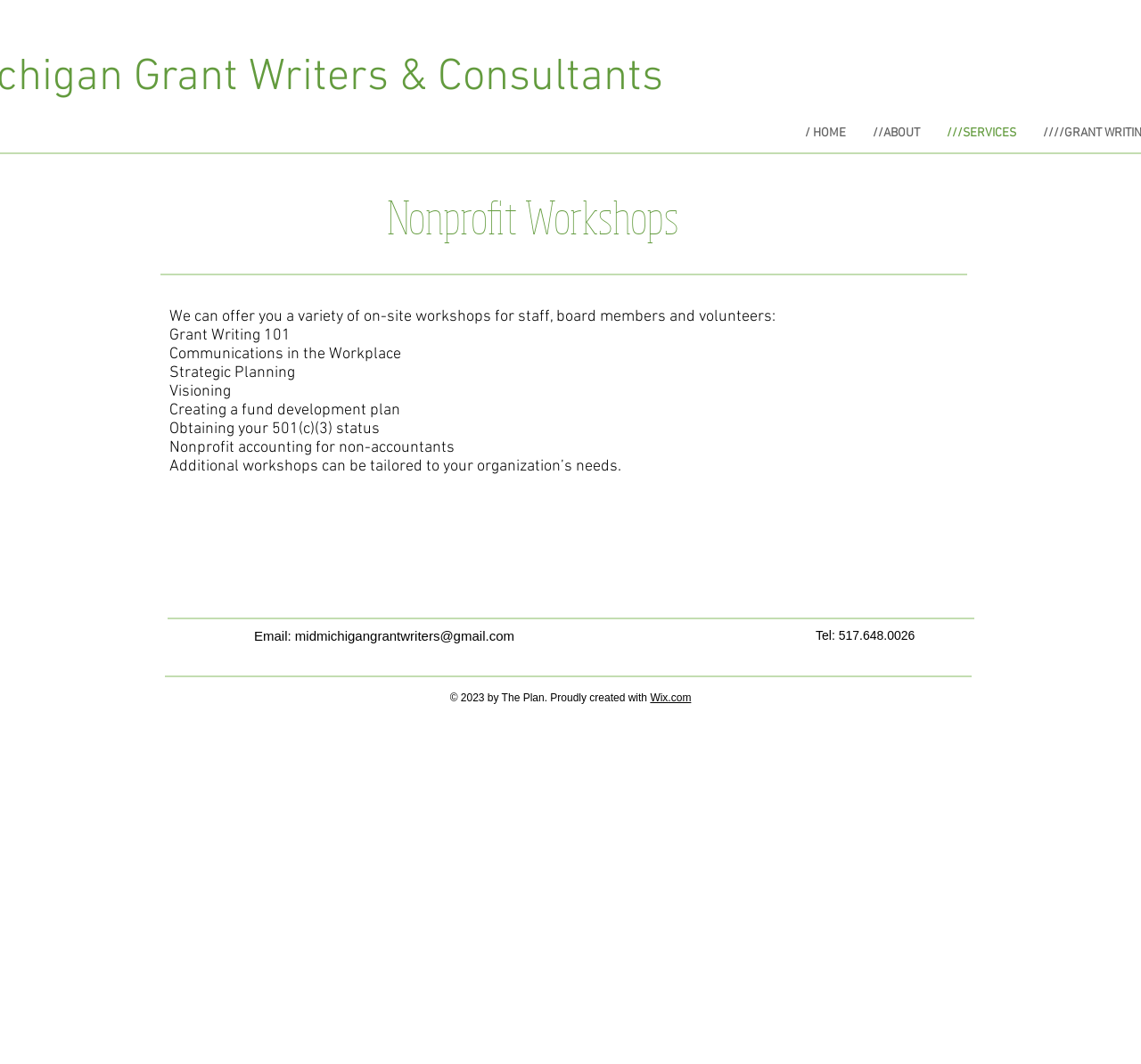Give a full account of the webpage's elements and their arrangement.

The webpage is about Nonprofit Workshops offered by mmgrantwriters. At the top, there are three navigation links: "HOME", "ABOUT", and "SERVICES". Below these links, the main content area begins. 

The main content area is headed by a title "Nonprofit Workshops" in a prominent font. Below the title, there is a brief introduction to the workshops, stating that they offer on-site workshops for staff, board members, and volunteers. 

Following the introduction, there is a list of workshop topics, including "Grant Writing 101", "Communications in the Workplace", "Strategic Planning", "Visioning", "Creating a fund development plan", "Obtaining your 501(c)(3) status", "Nonprofit accounting for non-accountants", and a note that additional workshops can be tailored to the organization's needs. 

At the bottom of the page, there is a section with contact information, including an email address and a phone number. Additionally, there is a copyright notice stating "© 2023 by The Plan" and a link to "Wix.com", indicating the website builder used to create the page.